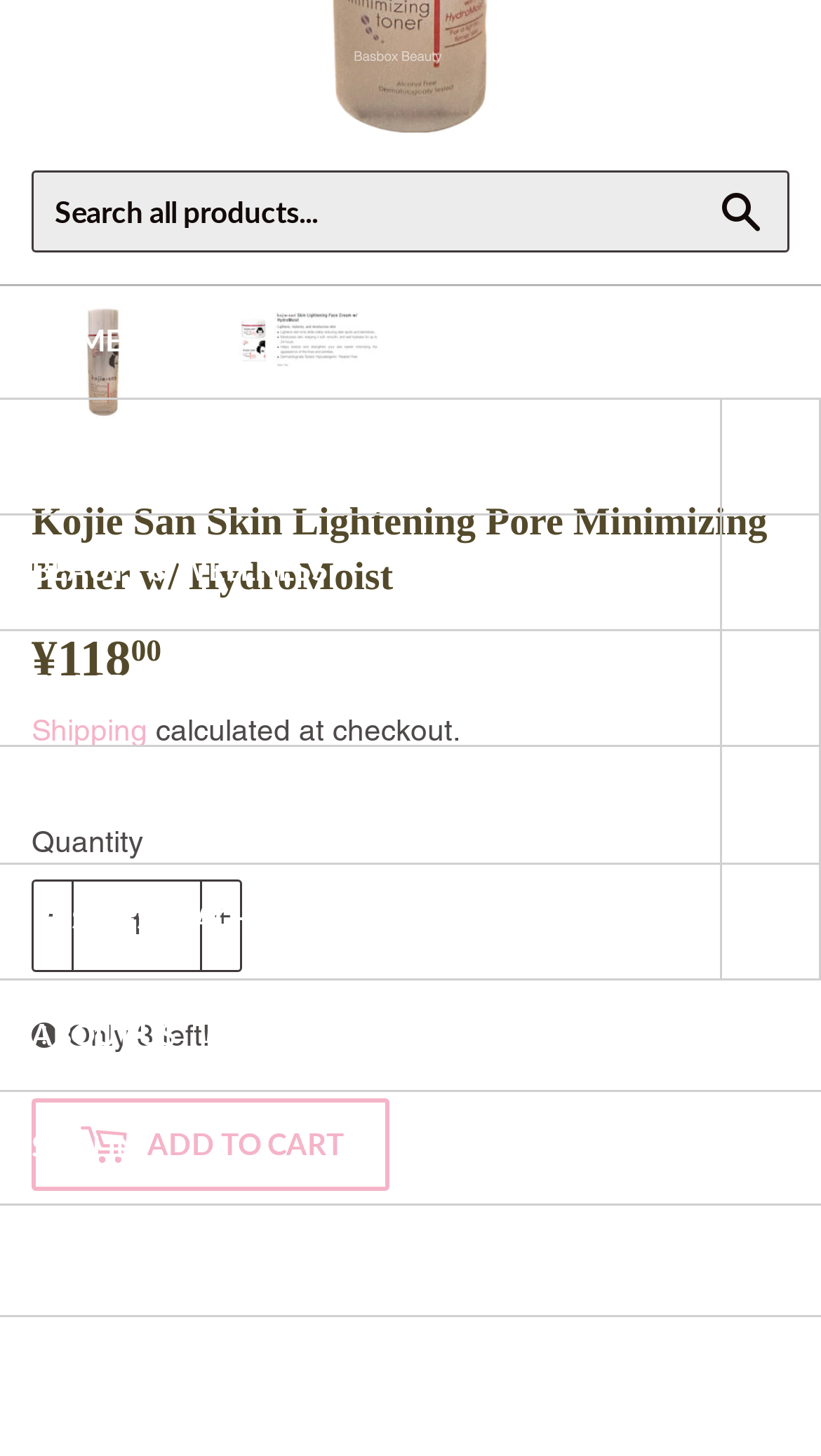Could you highlight the region that needs to be clicked to execute the instruction: "Add to cart"?

[0.038, 0.754, 0.474, 0.818]